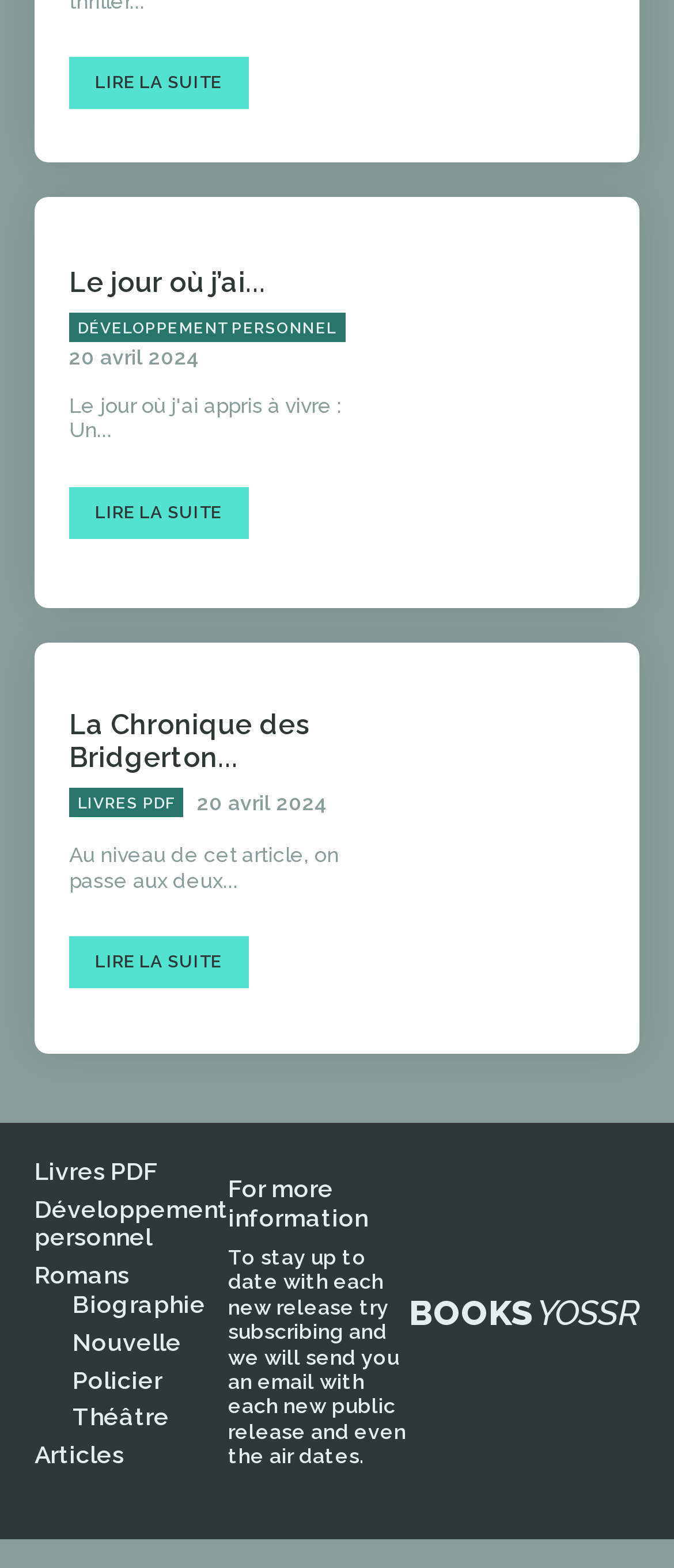Extract the bounding box of the UI element described as: "La Chronique des Bridgerton...".

[0.103, 0.451, 0.459, 0.494]